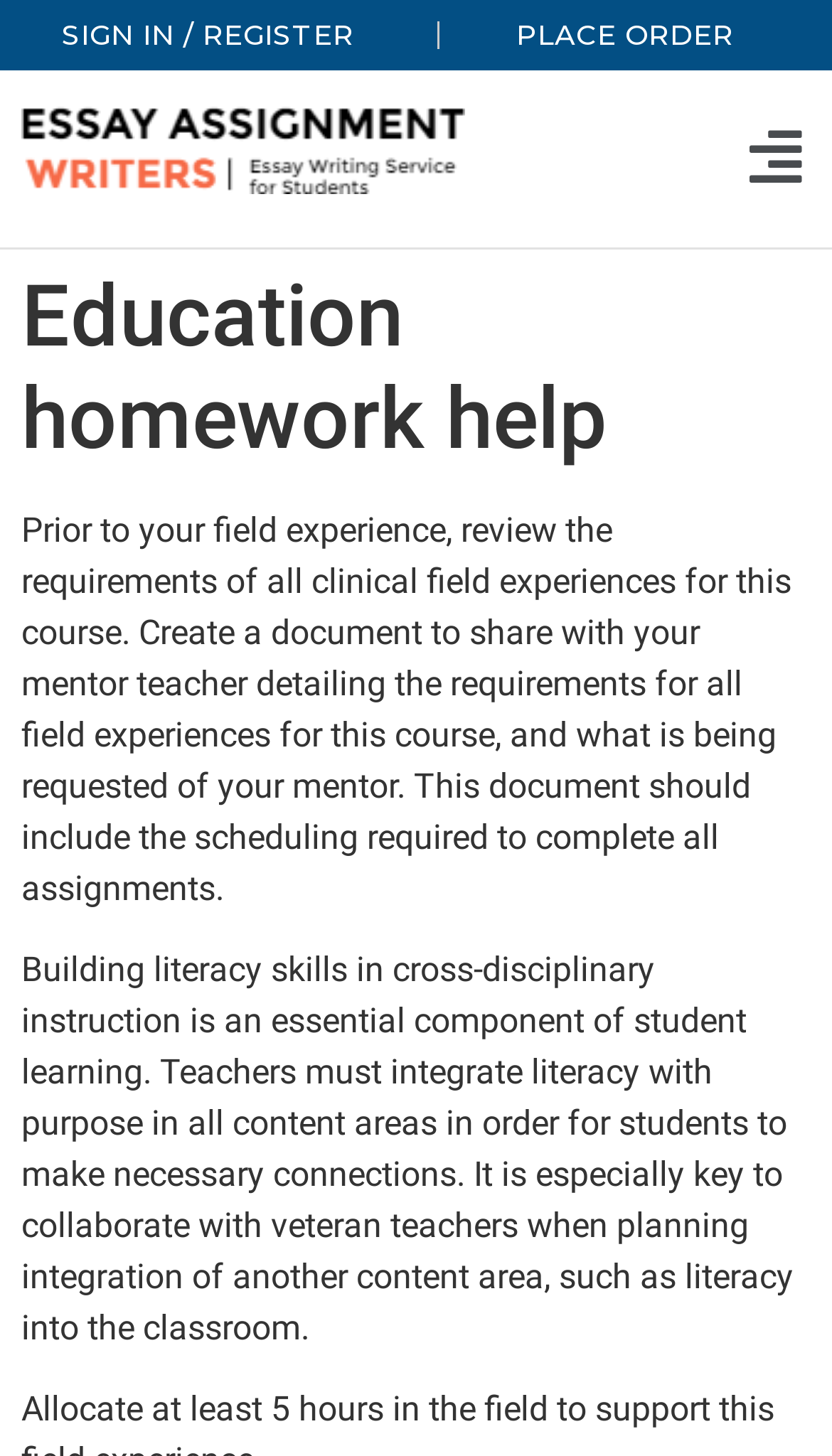What is the theme of the text on the webpage?
Using the information from the image, give a concise answer in one word or a short phrase.

Education and teaching